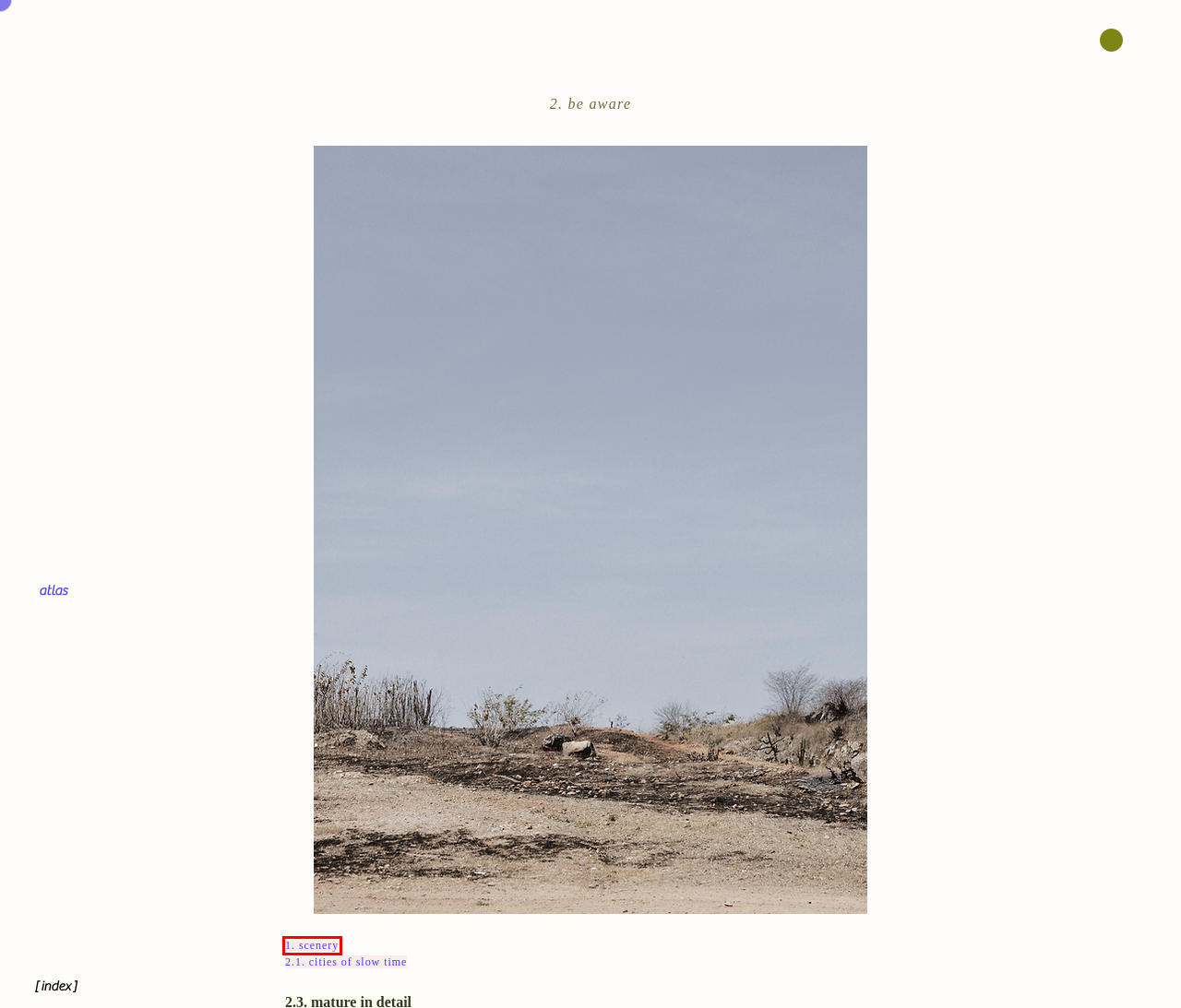Examine the screenshot of the webpage, noting the red bounding box around a UI element. Pick the webpage description that best matches the new page after the element in the red bounding box is clicked. Here are the candidates:
A. 3.1. Iara | clarisse figueiredo
B. 2.1. cities of slow time | clarisse figueiredo
C. index | clarisse figueiredo
D. atlas: writing | clarisse figueiredo
E. 1. scenery | clarisse figueiredo
F. atlas | clarisse figueiredo
G. atlas: urbanism | clarisse figueiredo
H. atlas: architecture | clarisse figueiredo

E